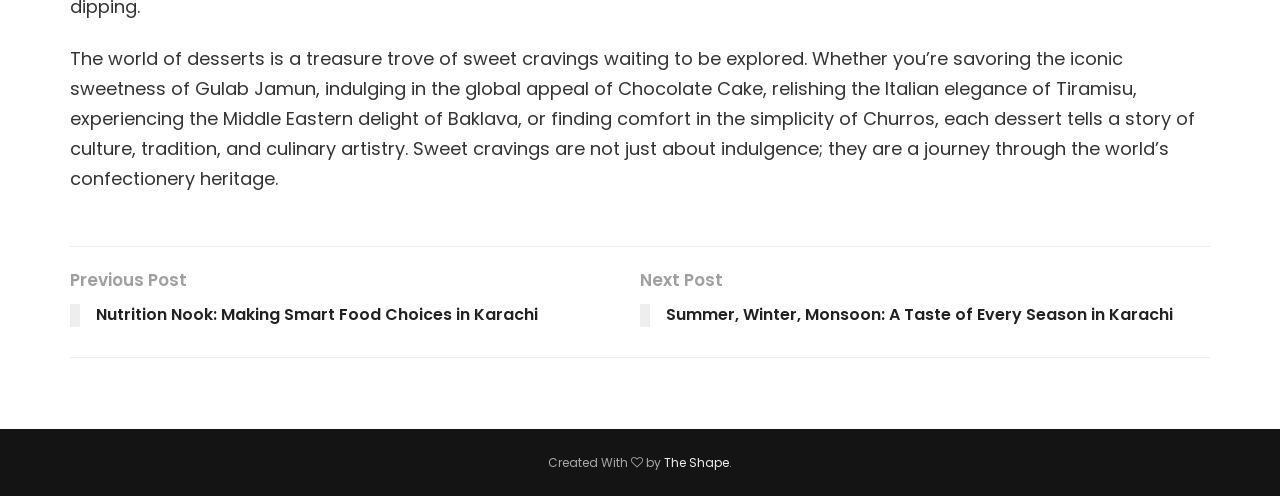How many links are present on the page?
Please provide a single word or phrase answer based on the image.

3